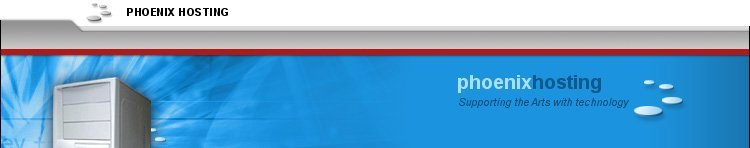Based on the image, please elaborate on the answer to the following question:
What is the brand's mission?

The caption explicitly states that the phrase 'Supporting the Arts with technology' below the logo reinforces the brand's mission, which is to support the arts through technology.